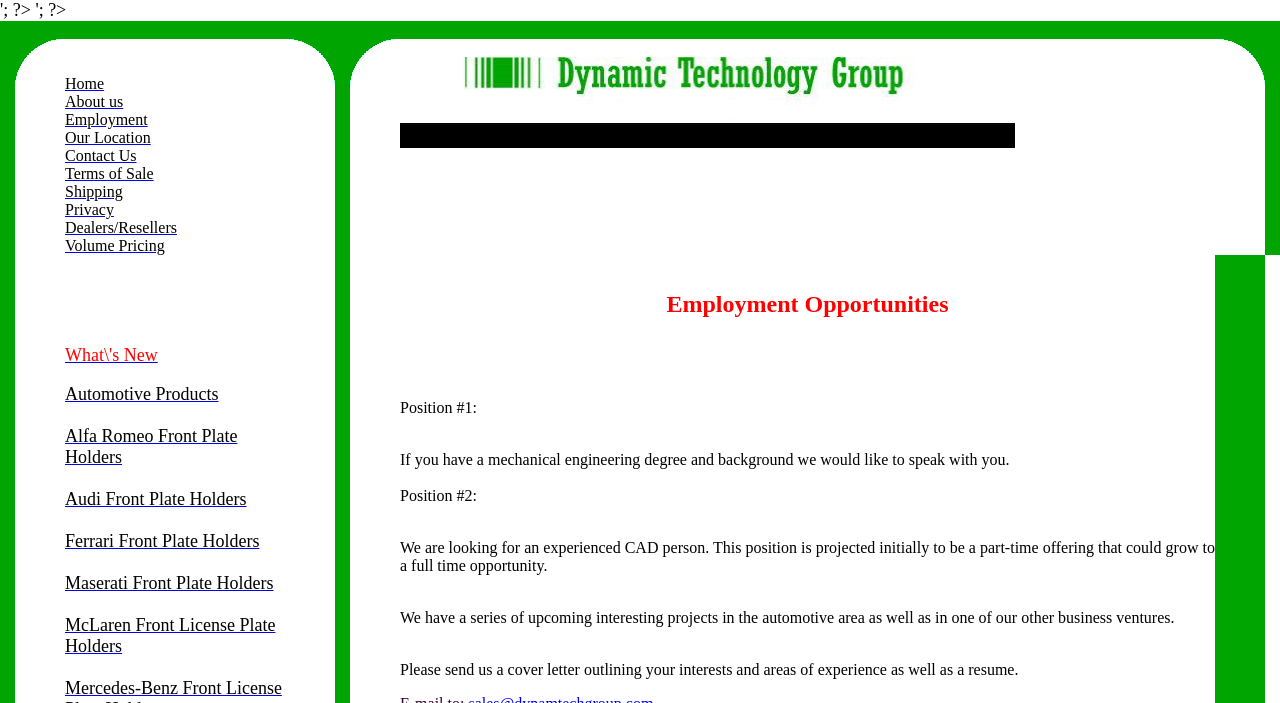What is the first job position listed?
Please provide a single word or phrase based on the screenshot.

Position #1